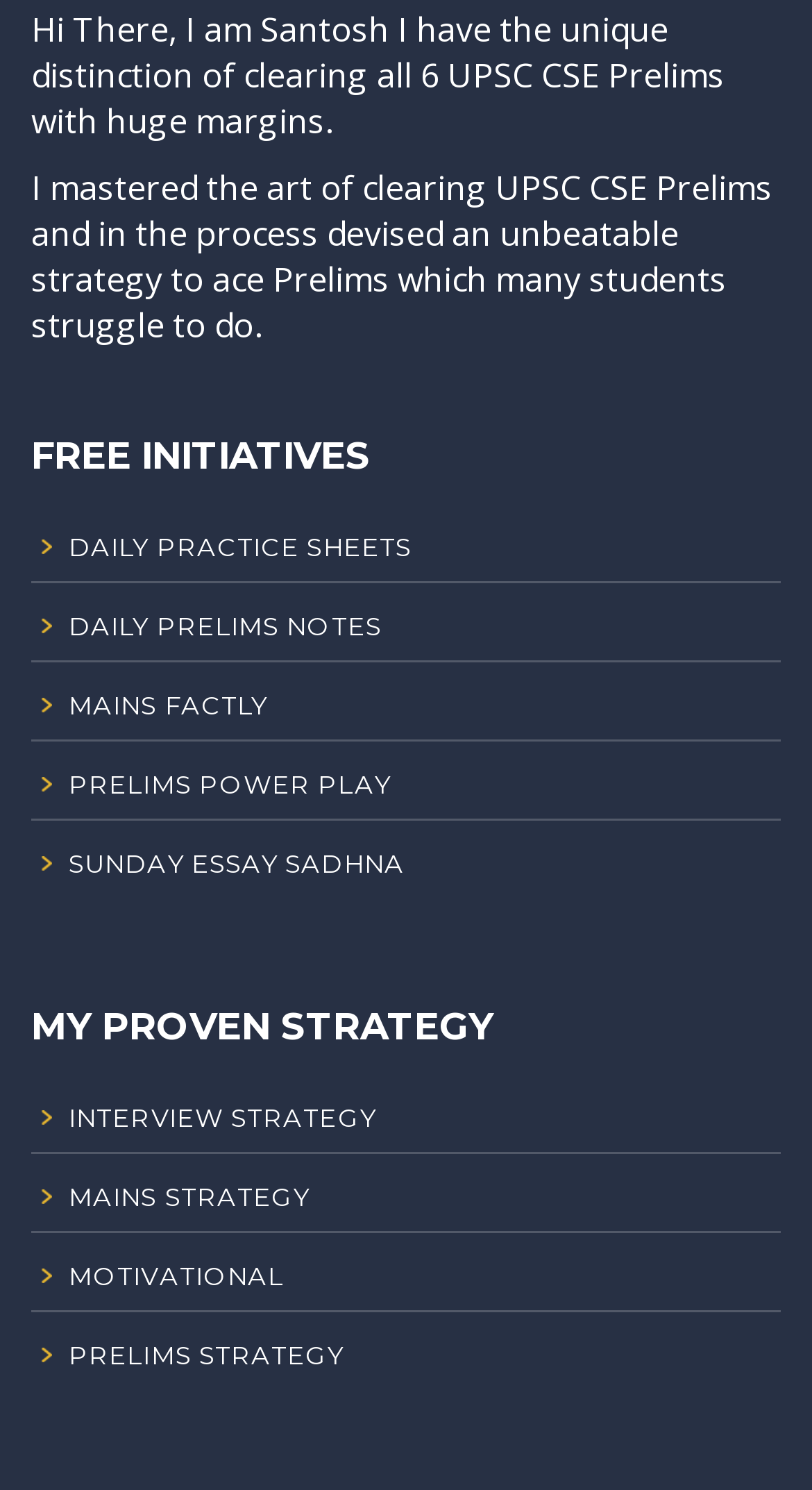Kindly respond to the following question with a single word or a brief phrase: 
What is the author's strategy for?

UPSC CSE Prelims